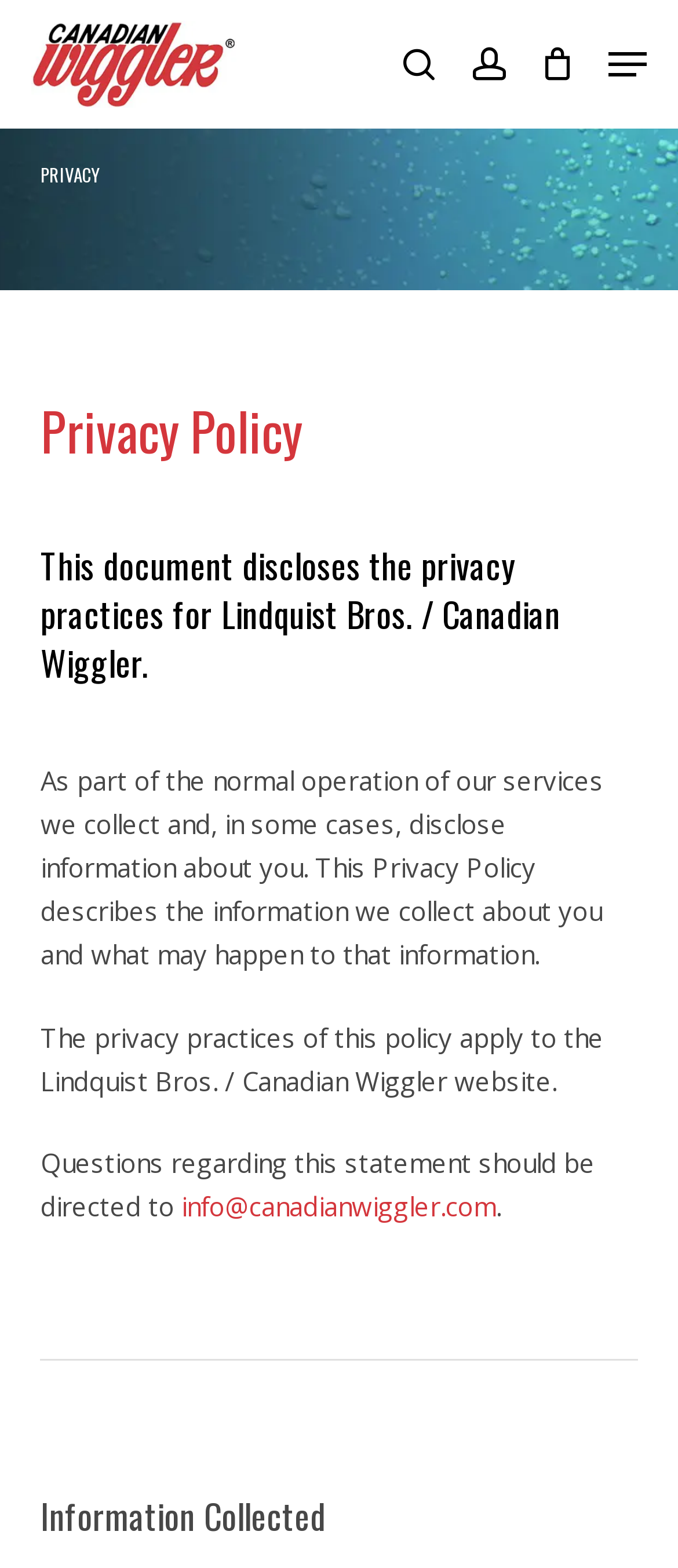How can users contact the website regarding the privacy policy?
Using the image provided, answer with just one word or phrase.

Through info@canadianwiggler.com